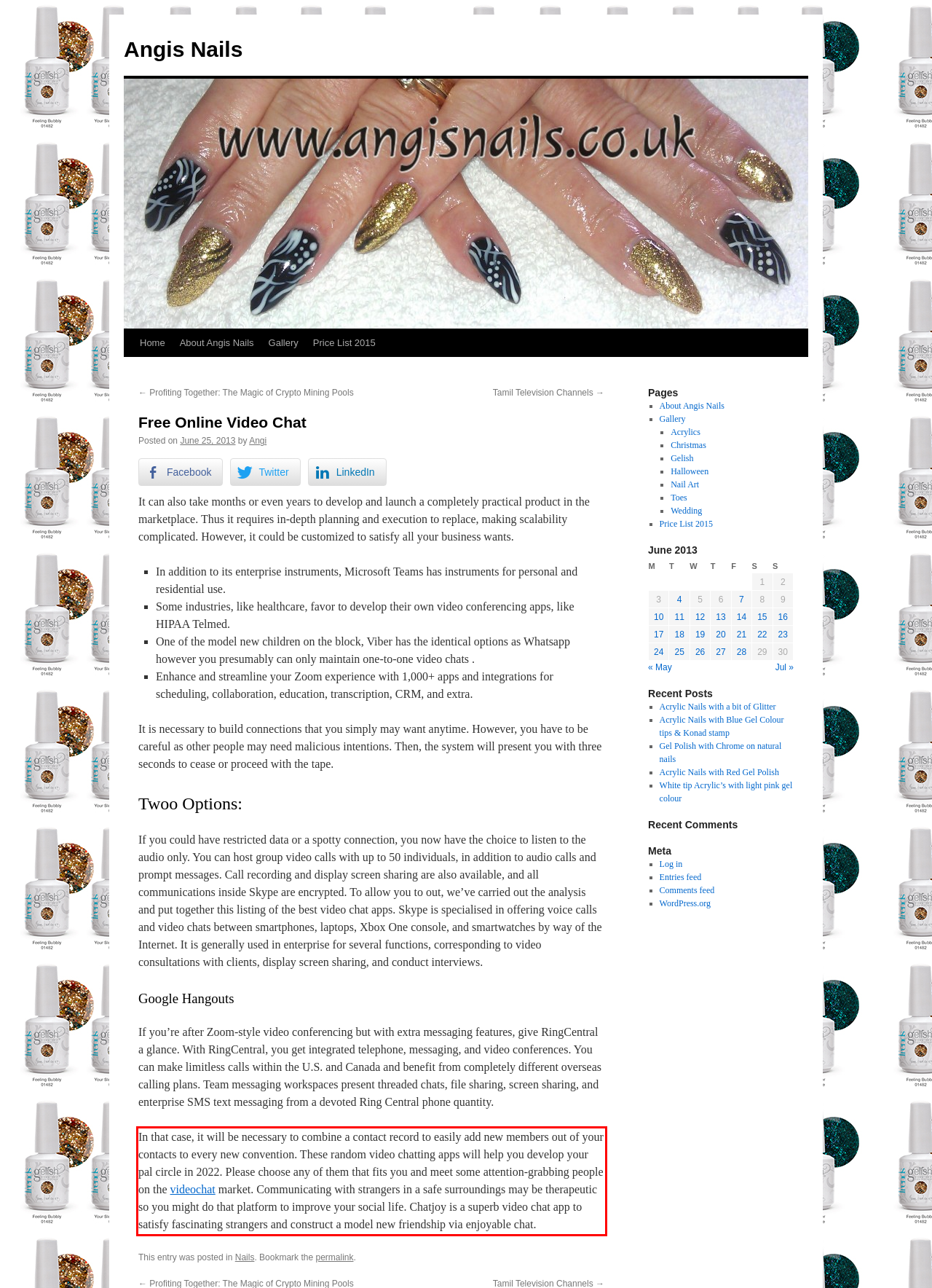Examine the webpage screenshot and use OCR to recognize and output the text within the red bounding box.

In that case, it will be necessary to combine a contact record to easily add new members out of your contacts to every new convention. These random video chatting apps will help you develop your pal circle in 2022. Please choose any of them that fits you and meet some attention-grabbing people on the videochat market. Communicating with strangers in a safe surroundings may be therapeutic so you might do that platform to improve your social life. Chatjoy is a superb video chat app to satisfy fascinating strangers and construct a model new friendship via enjoyable chat.